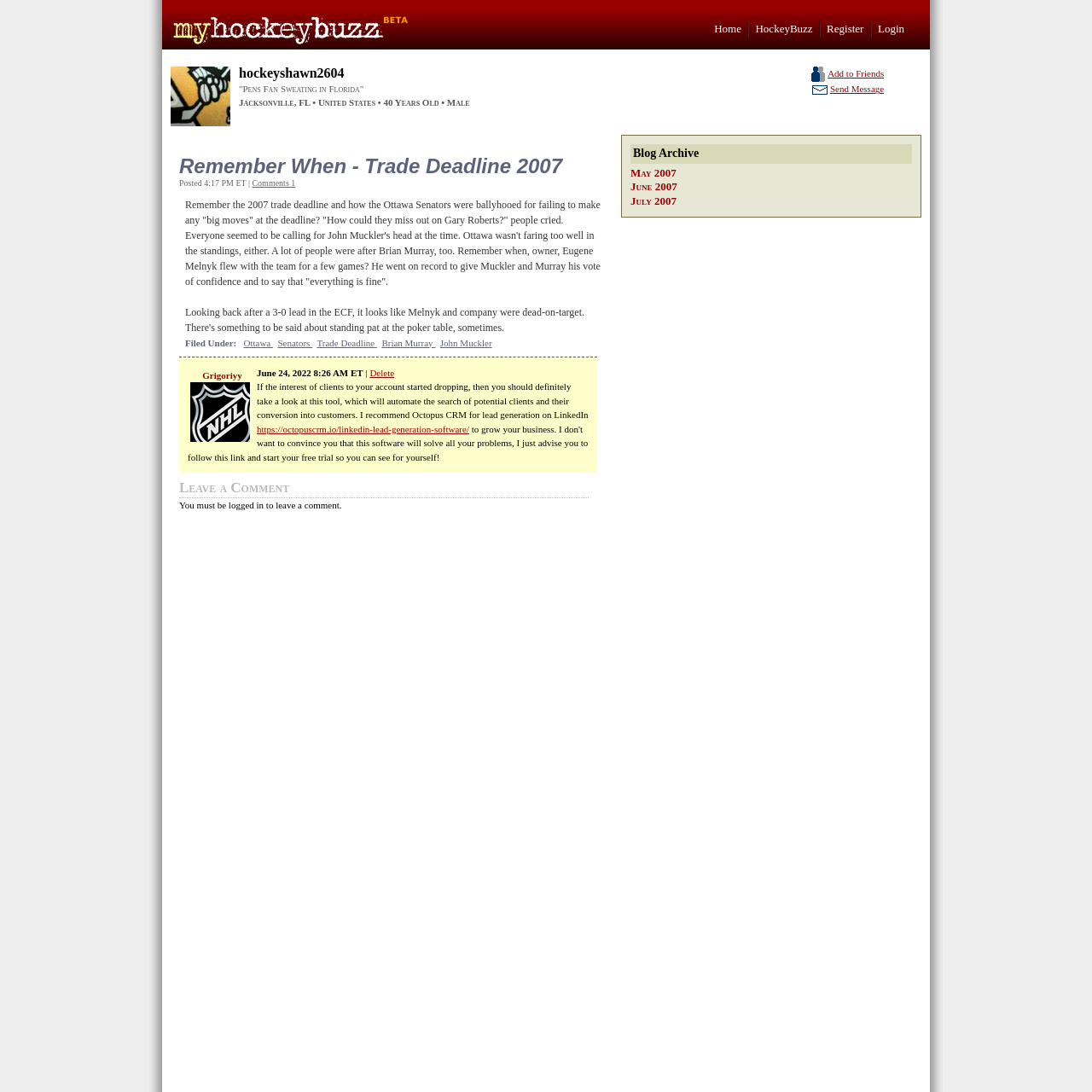What is the topic of the blog post?
Look at the image and answer the question using a single word or phrase.

Trade Deadline 2007